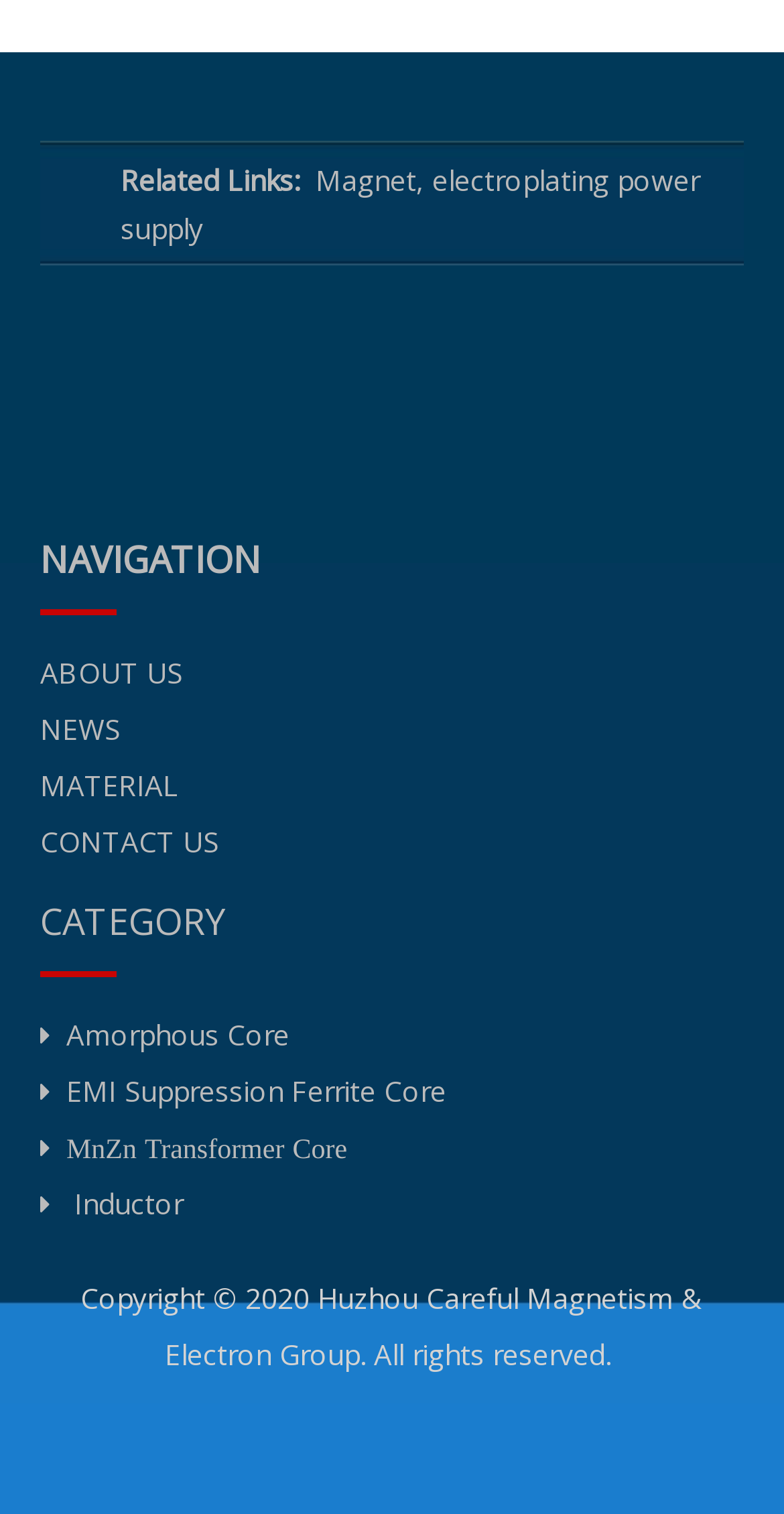Determine the bounding box coordinates of the UI element that matches the following description: "Amorphous Core". The coordinates should be four float numbers between 0 and 1 in the format [left, top, right, bottom].

[0.085, 0.67, 0.369, 0.695]